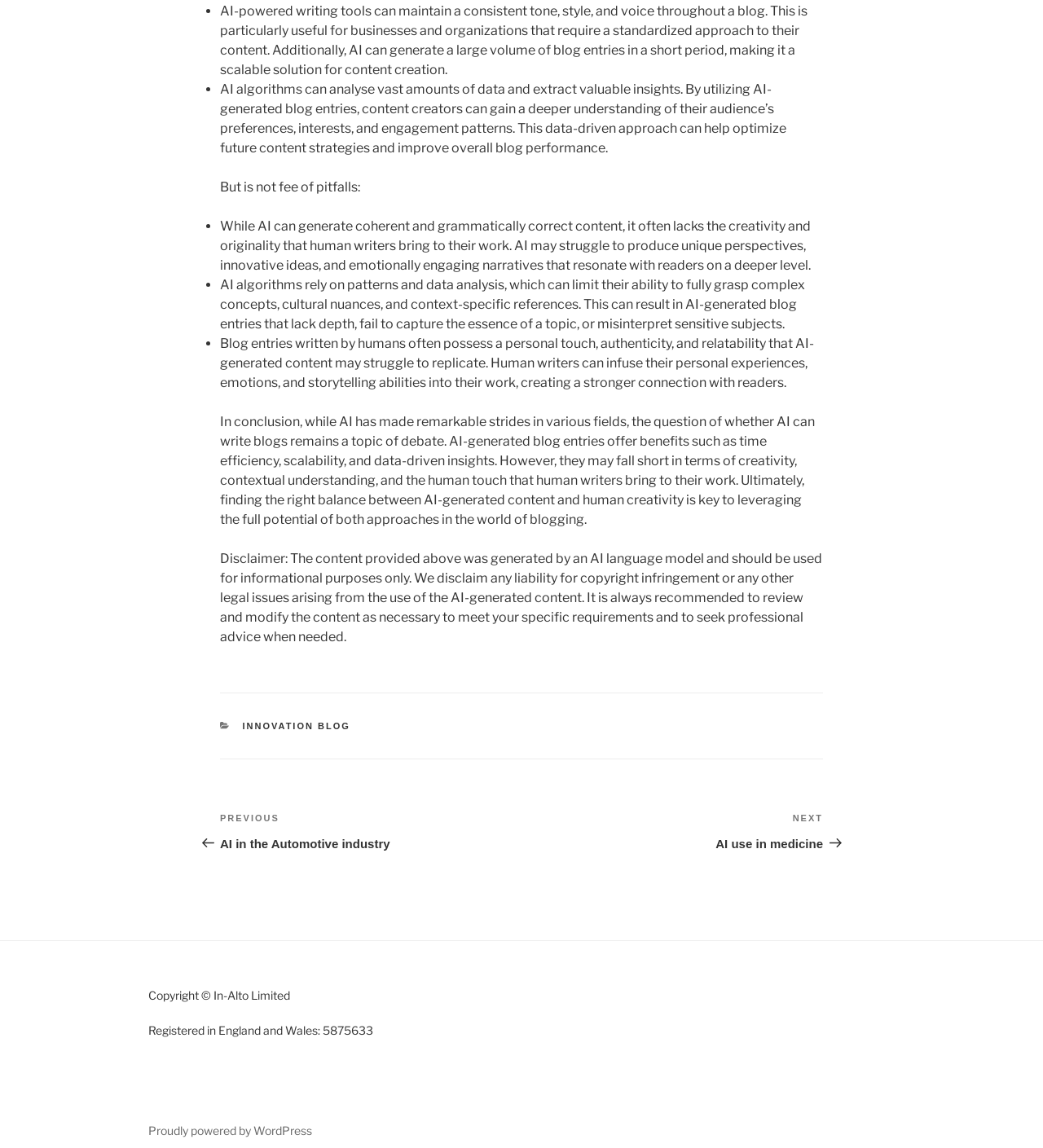Given the description: "Innovation Blog", determine the bounding box coordinates of the UI element. The coordinates should be formatted as four float numbers between 0 and 1, [left, top, right, bottom].

[0.232, 0.628, 0.336, 0.637]